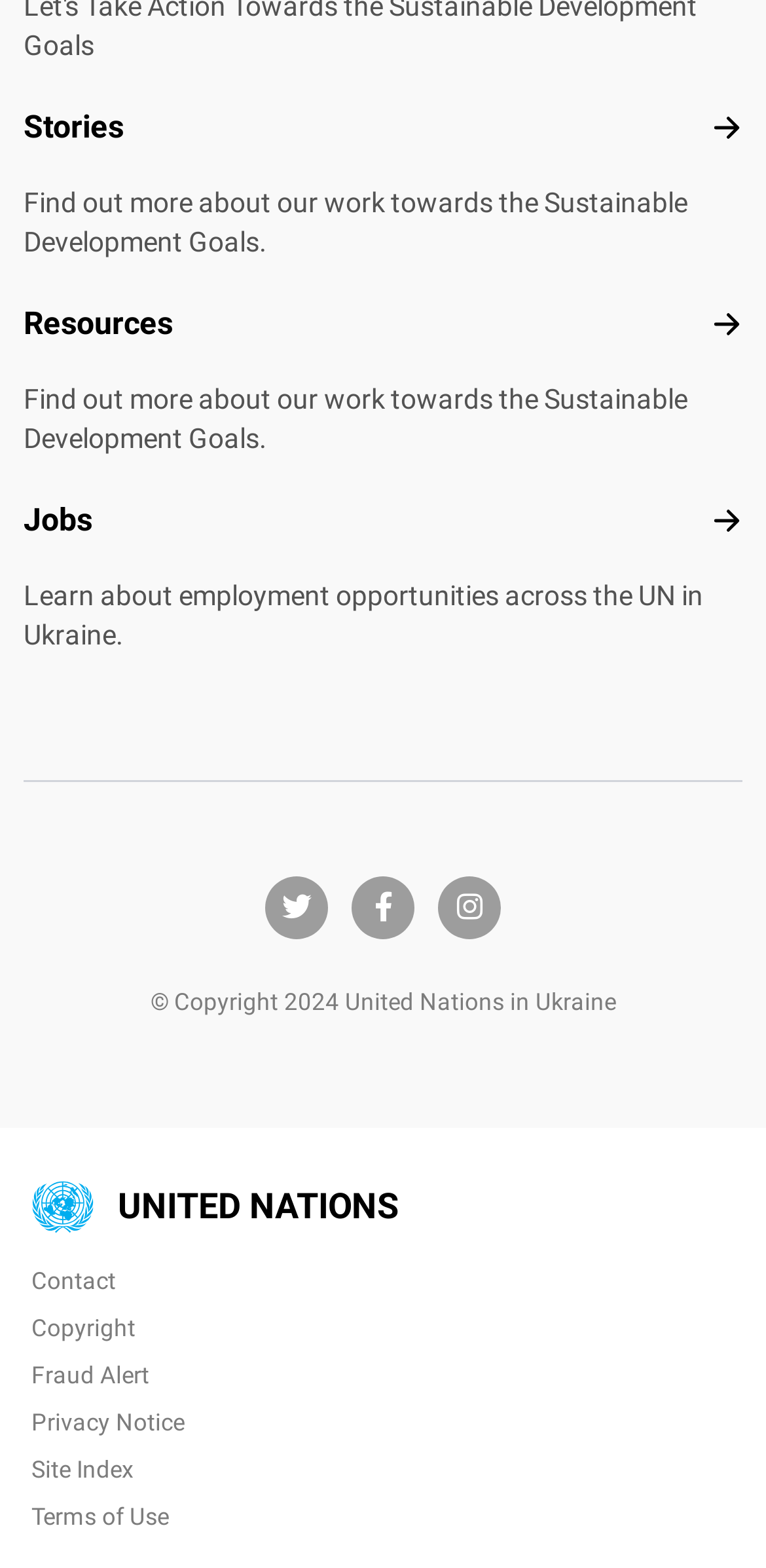Can you specify the bounding box coordinates of the area that needs to be clicked to fulfill the following instruction: "Visit Twitter page"?

[0.368, 0.569, 0.406, 0.589]